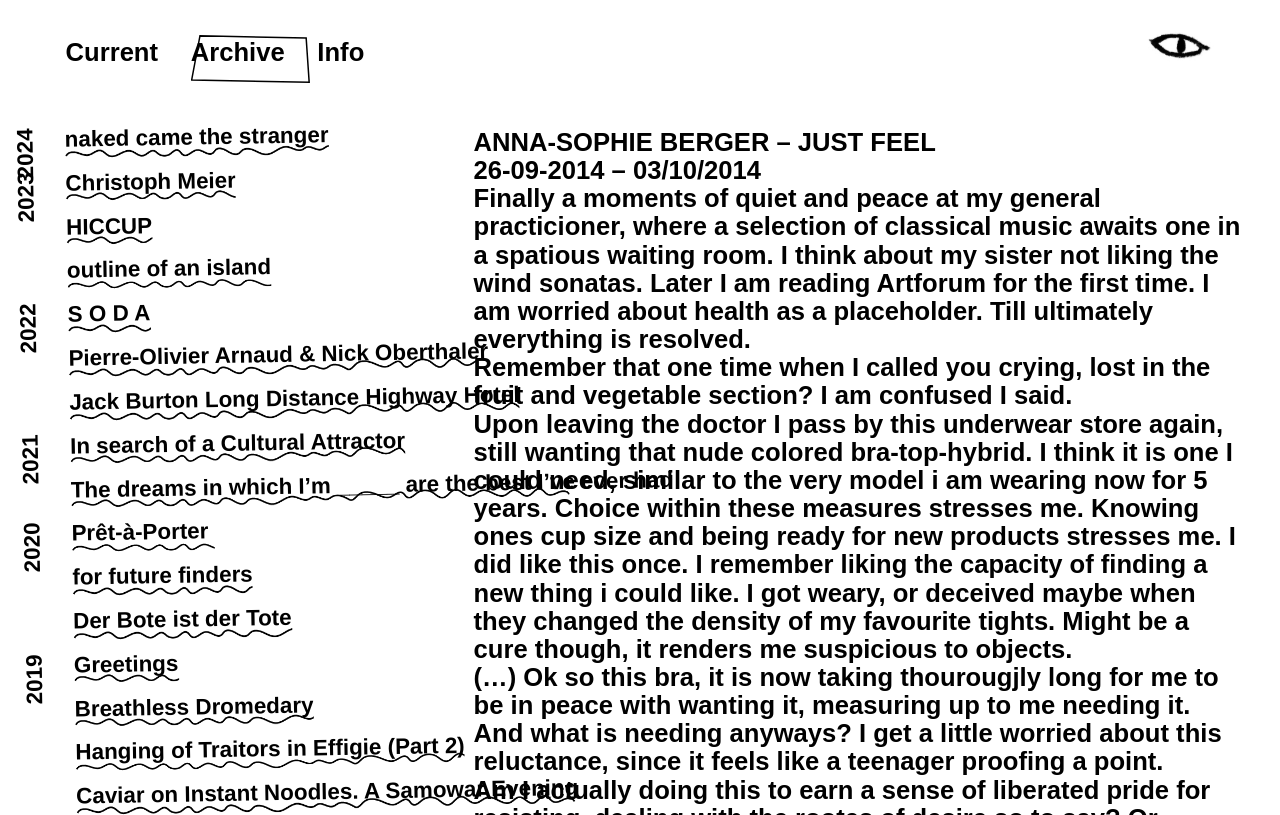Please study the image and answer the question comprehensively:
How many links are there in the navigation menu?

The navigation menu has four links: 'Current', 'Archive', 'Info', and an empty link with no text.